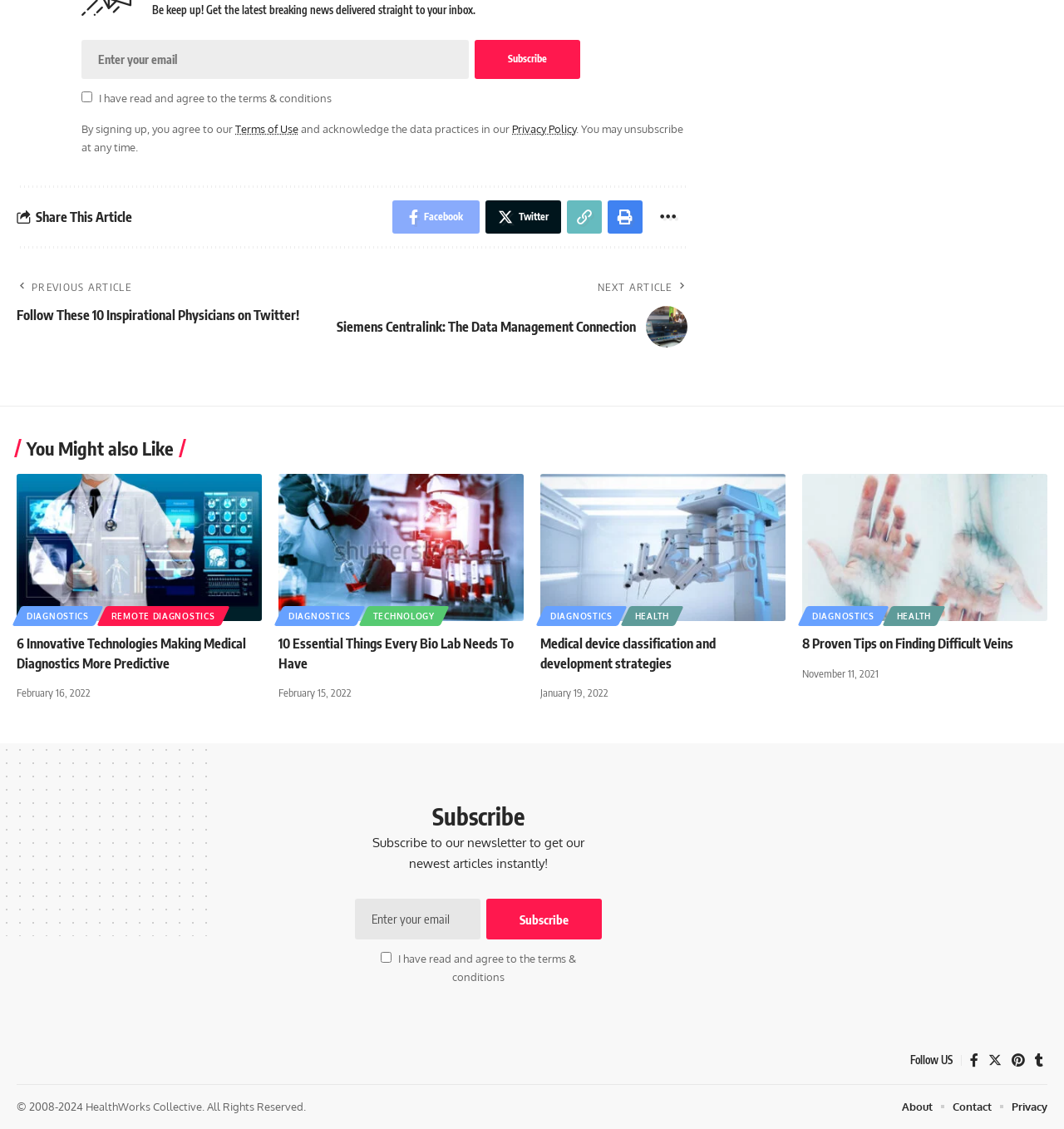Refer to the image and provide a thorough answer to this question:
What is the purpose of the email subscription?

The purpose of the email subscription is to get the latest breaking news delivered straight to the user's inbox, as indicated by the heading 'Be keep up! Get the latest breaking news delivered straight to your inbox.' and the presence of a textbox to enter an email address and a subscribe button.